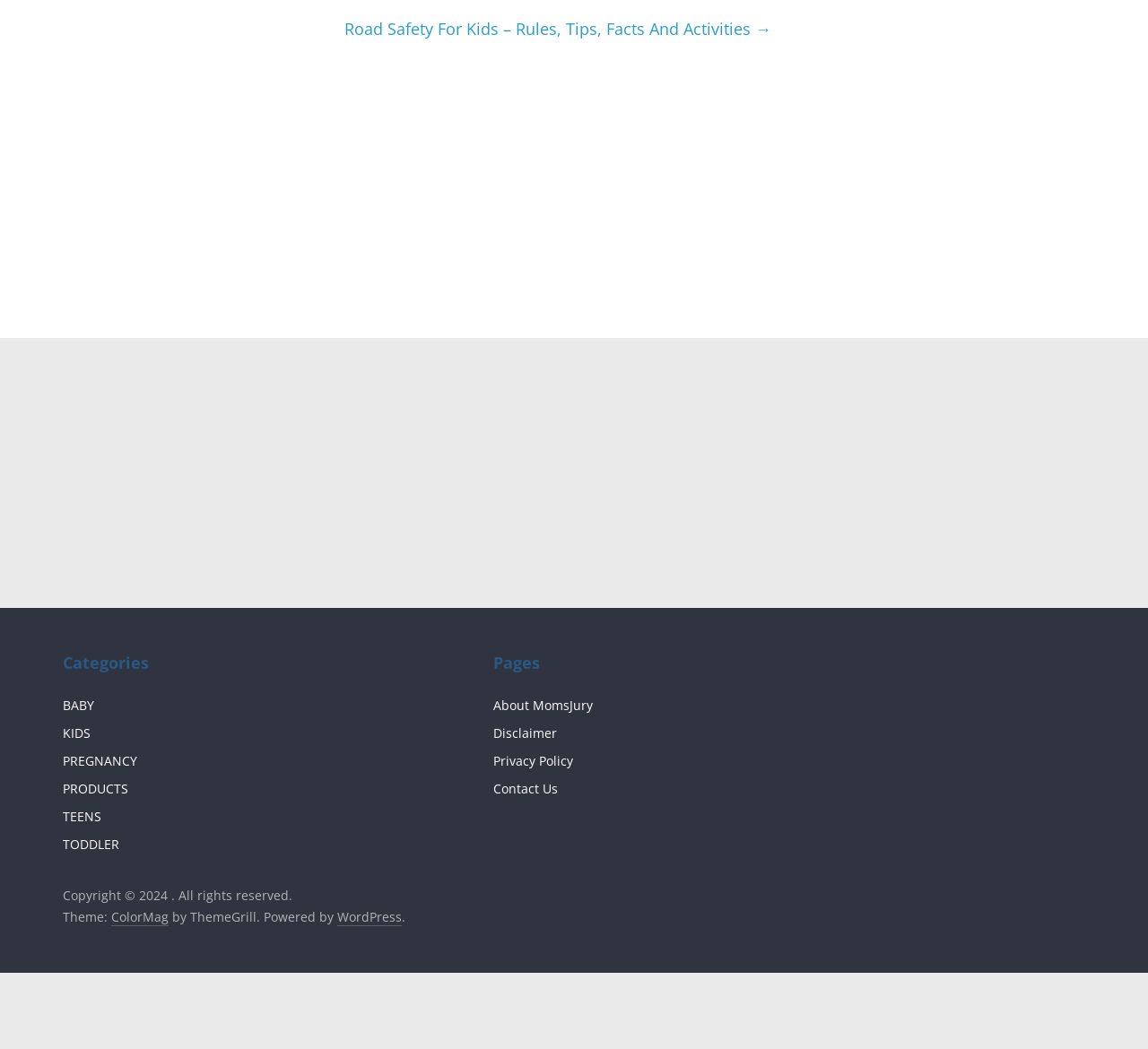What platform powers this website?
We need a detailed and exhaustive answer to the question. Please elaborate.

By examining the StaticText element with the text 'Powered by', I found a link with the text 'WordPress', which is likely the platform that powers this website.